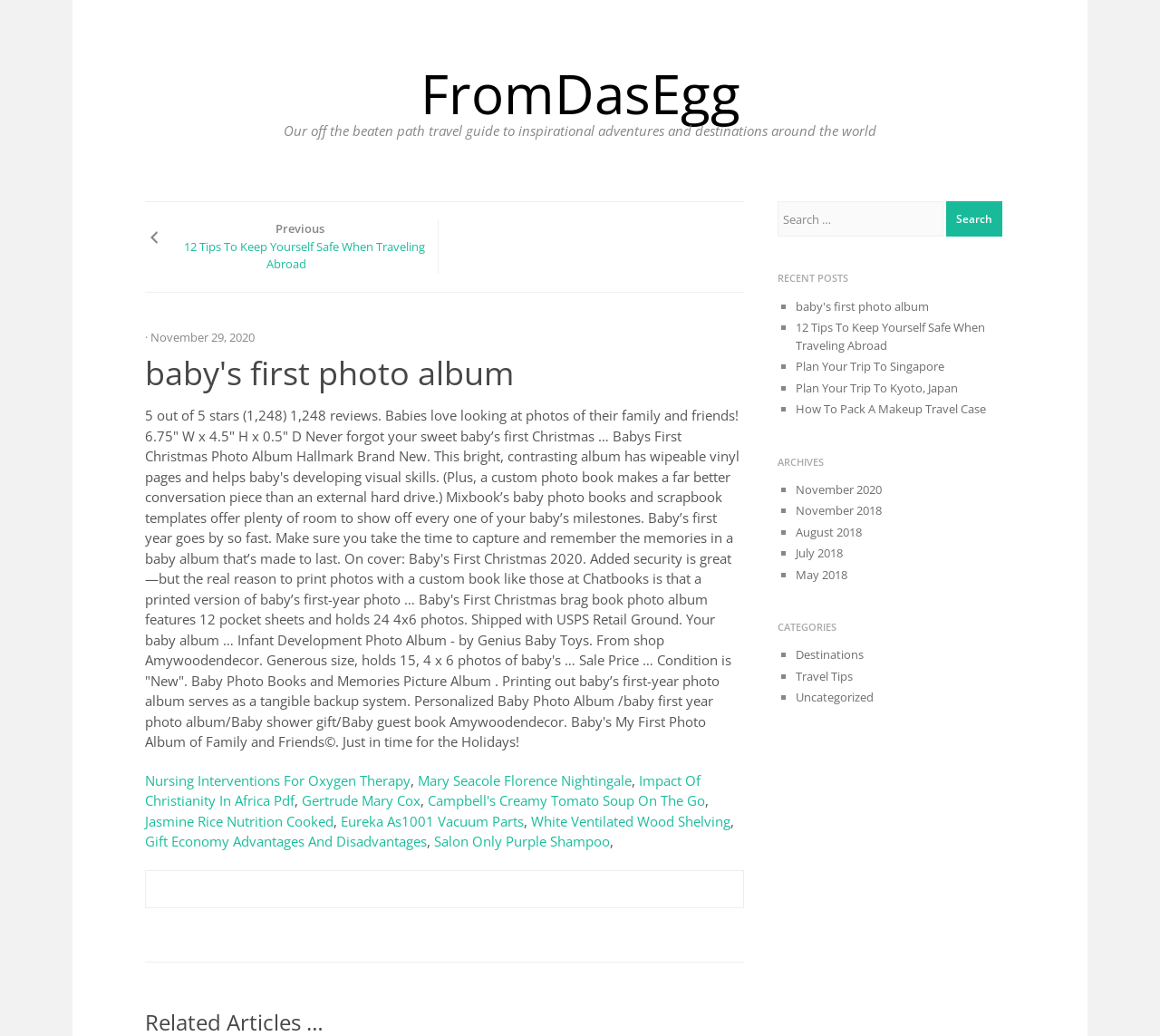What is the material of the album?
Give a one-word or short phrase answer based on the image.

wipeable vinyl